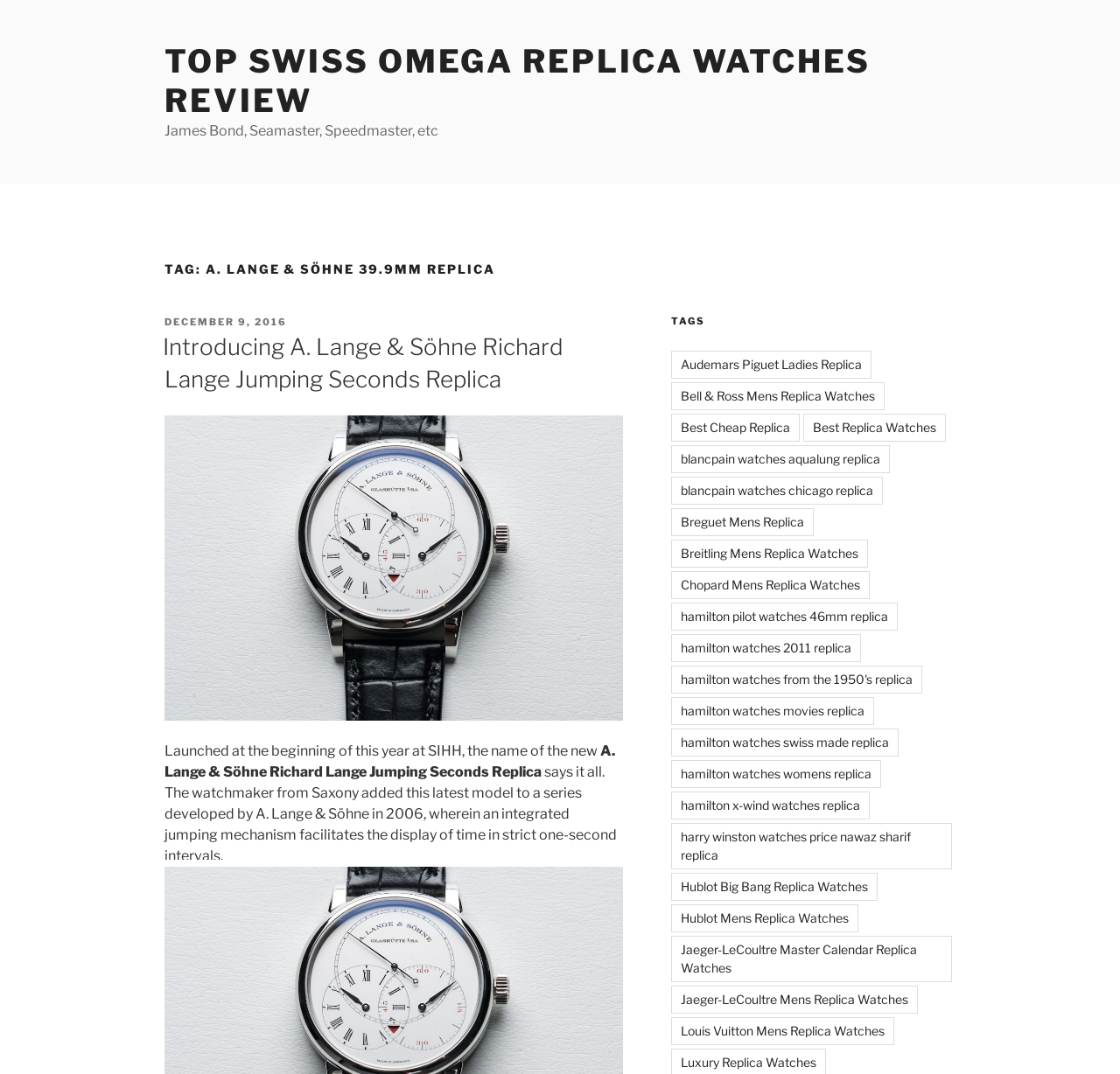Respond to the following question with a brief word or phrase:
How many links are there under the 'TAGS' heading?

19